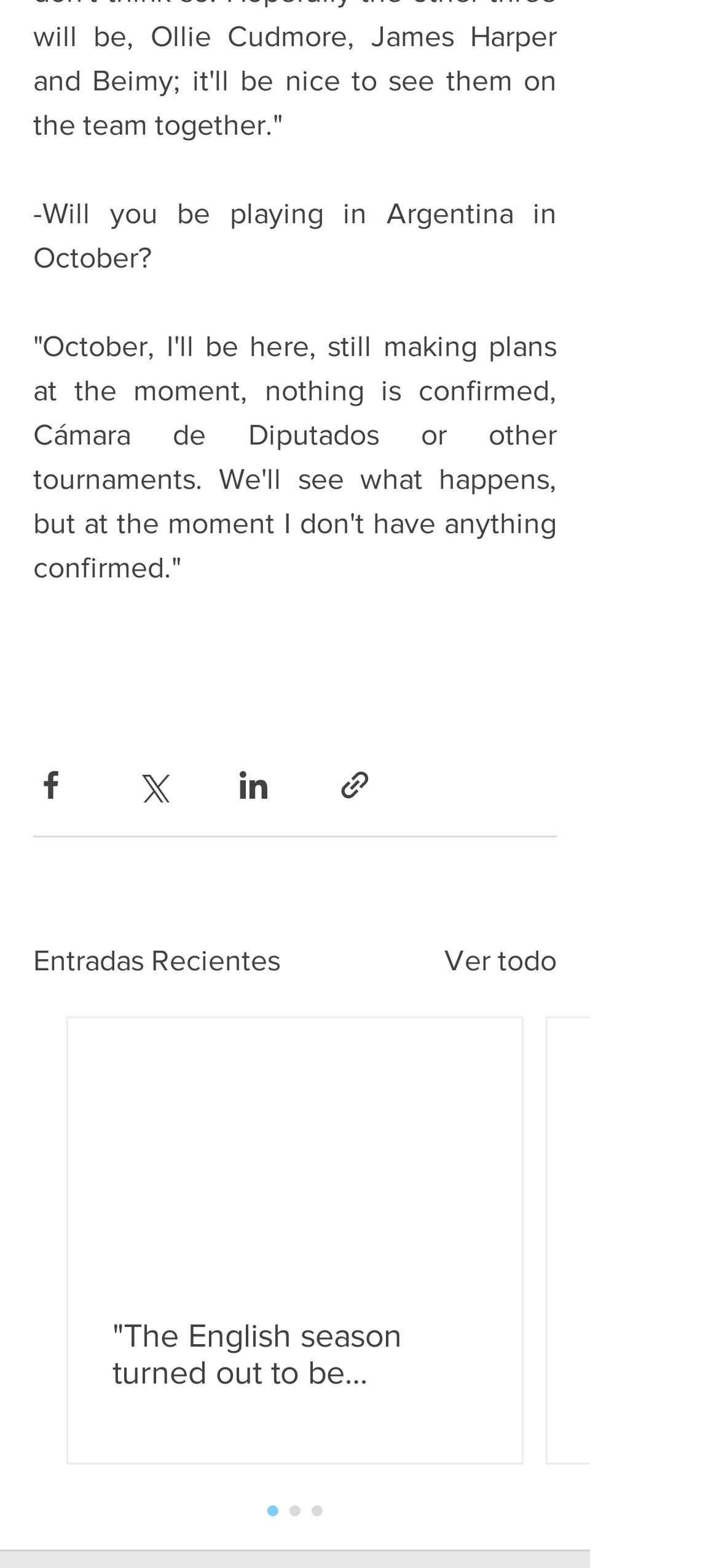Please determine the bounding box coordinates of the element to click in order to execute the following instruction: "View all recent entries". The coordinates should be four float numbers between 0 and 1, specified as [left, top, right, bottom].

[0.618, 0.599, 0.774, 0.627]